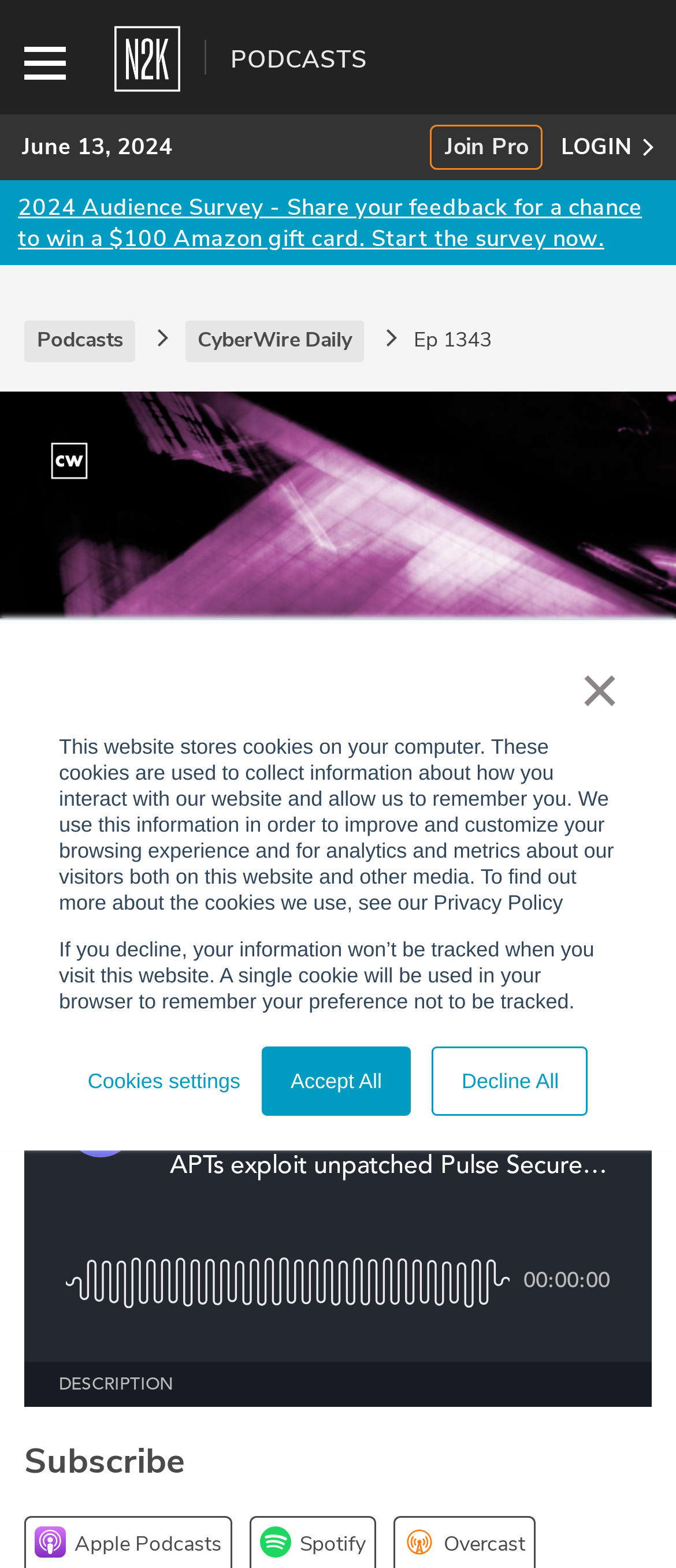Please identify the bounding box coordinates of the element's region that I should click in order to complete the following instruction: "Subscribe to the podcast". The bounding box coordinates consist of four float numbers between 0 and 1, i.e., [left, top, right, bottom].

[0.036, 0.917, 0.274, 0.947]